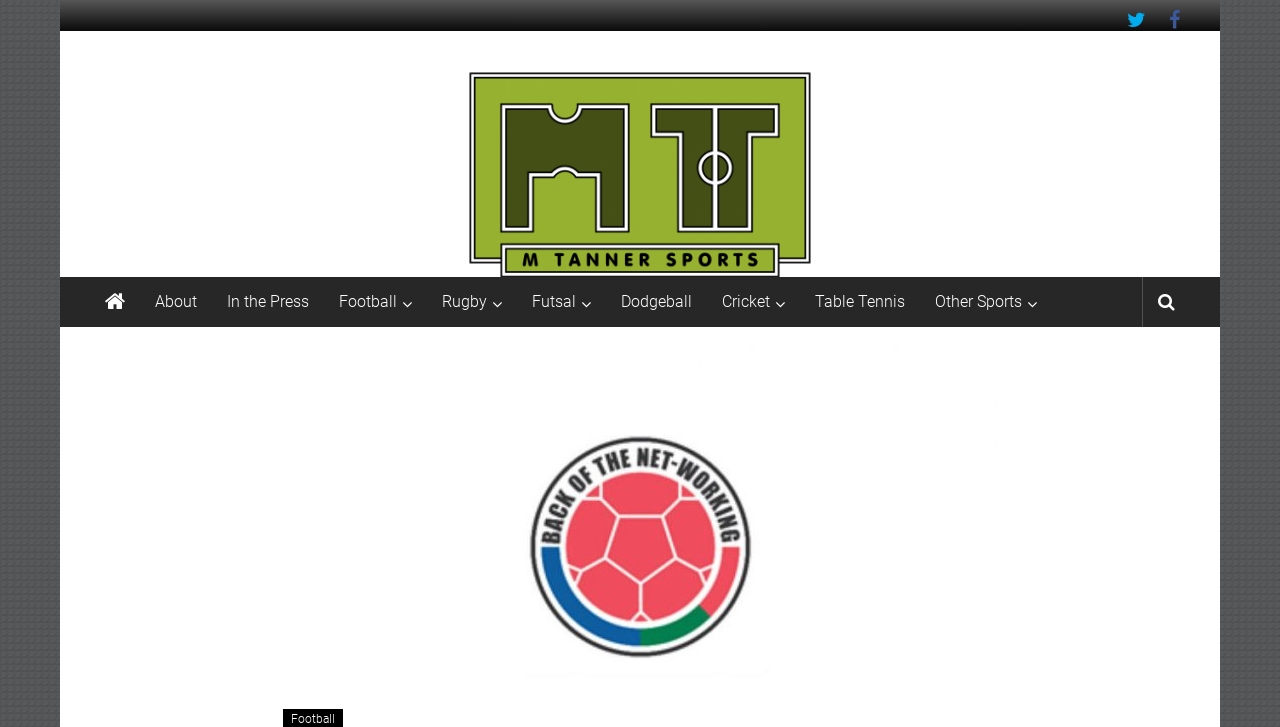Please specify the bounding box coordinates for the clickable region that will help you carry out the instruction: "Click on the 'Football' link".

[0.265, 0.381, 0.31, 0.45]